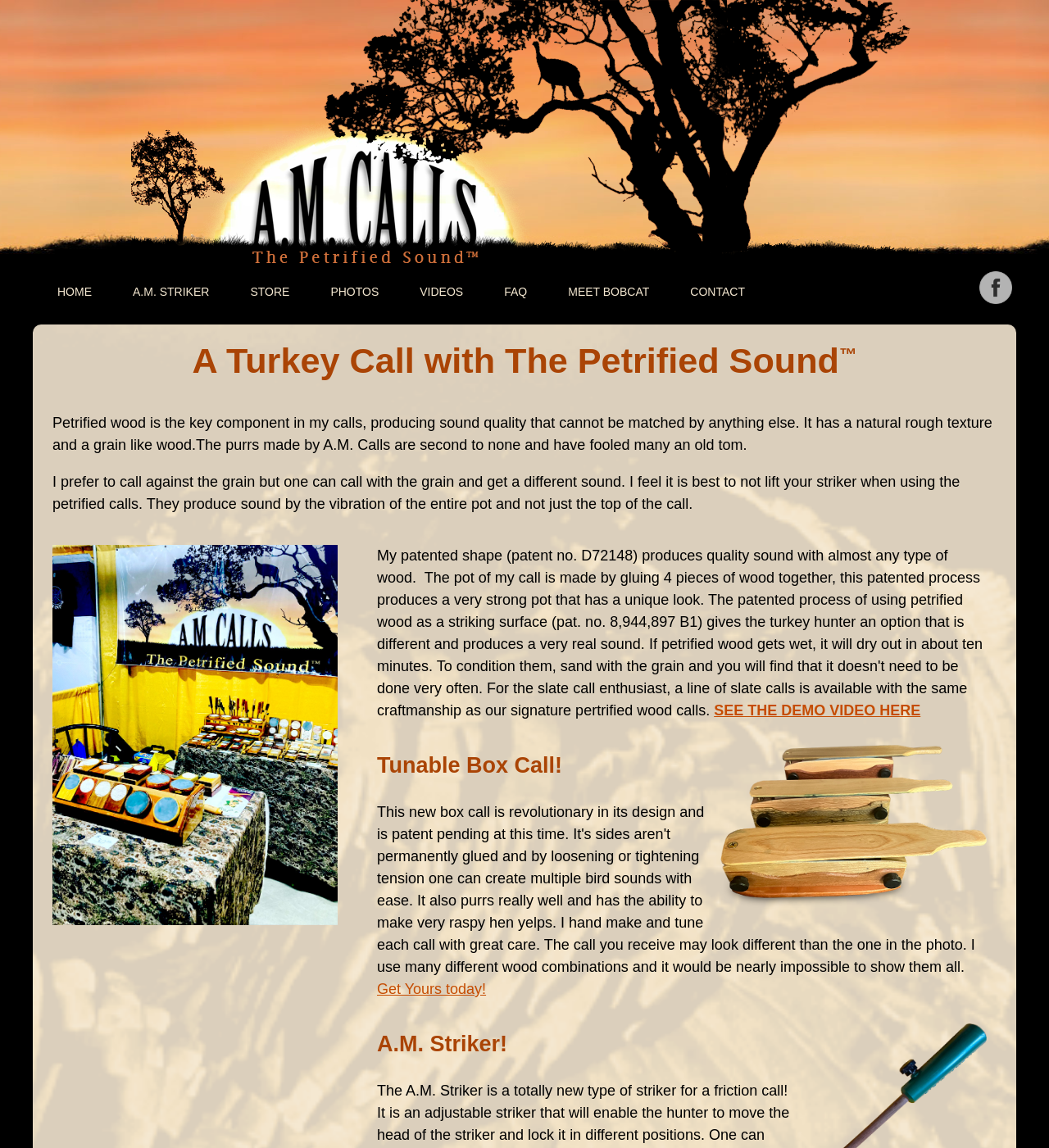Find the bounding box coordinates of the clickable element required to execute the following instruction: "Like AM Calls on Facebook". Provide the coordinates as four float numbers between 0 and 1, i.e., [left, top, right, bottom].

[0.934, 0.253, 0.965, 0.268]